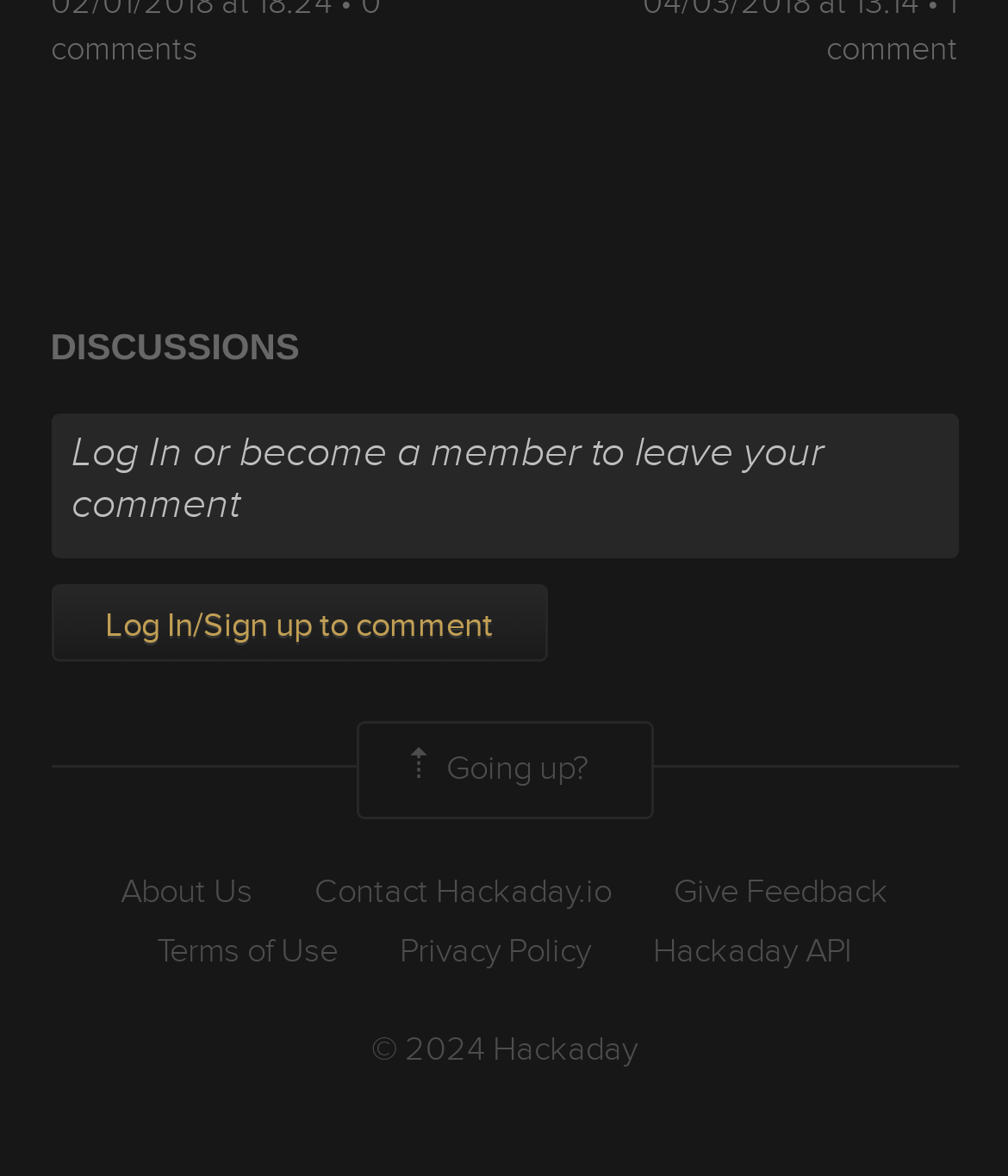Using the information in the image, give a detailed answer to the following question: How many links are there in the footer?

The footer section contains links to 'About Us', 'Contact Hackaday.io', 'Give Feedback', 'Terms of Use', 'Privacy Policy', 'Hackaday API', and '© 2024 Hackaday', totaling 7 links.